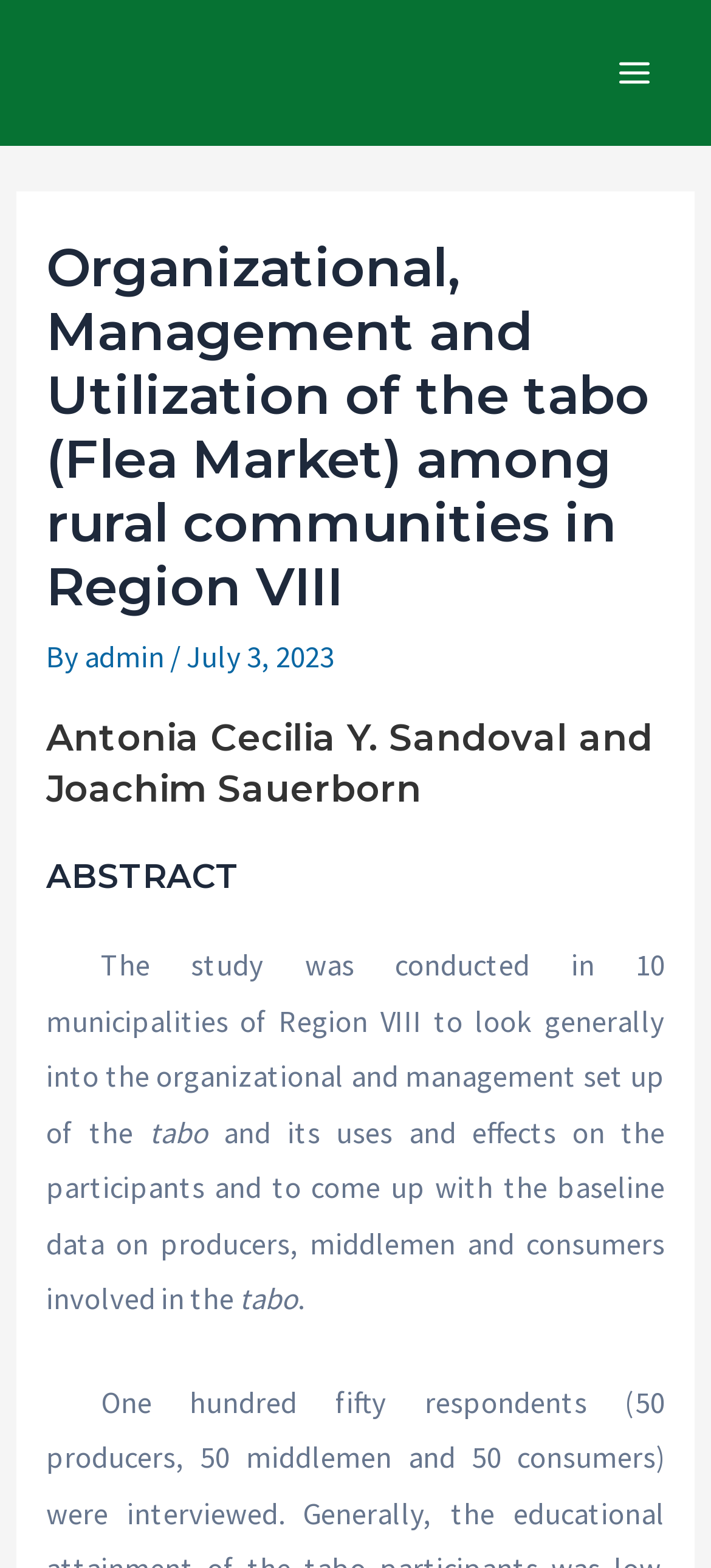What is the name of the first author?
From the details in the image, answer the question comprehensively.

The question asks for the name of the first author. By looking at the webpage, we can see that the authors' names are mentioned below the title. The first author's name is 'Antonia Cecilia Y. Sandoval'.